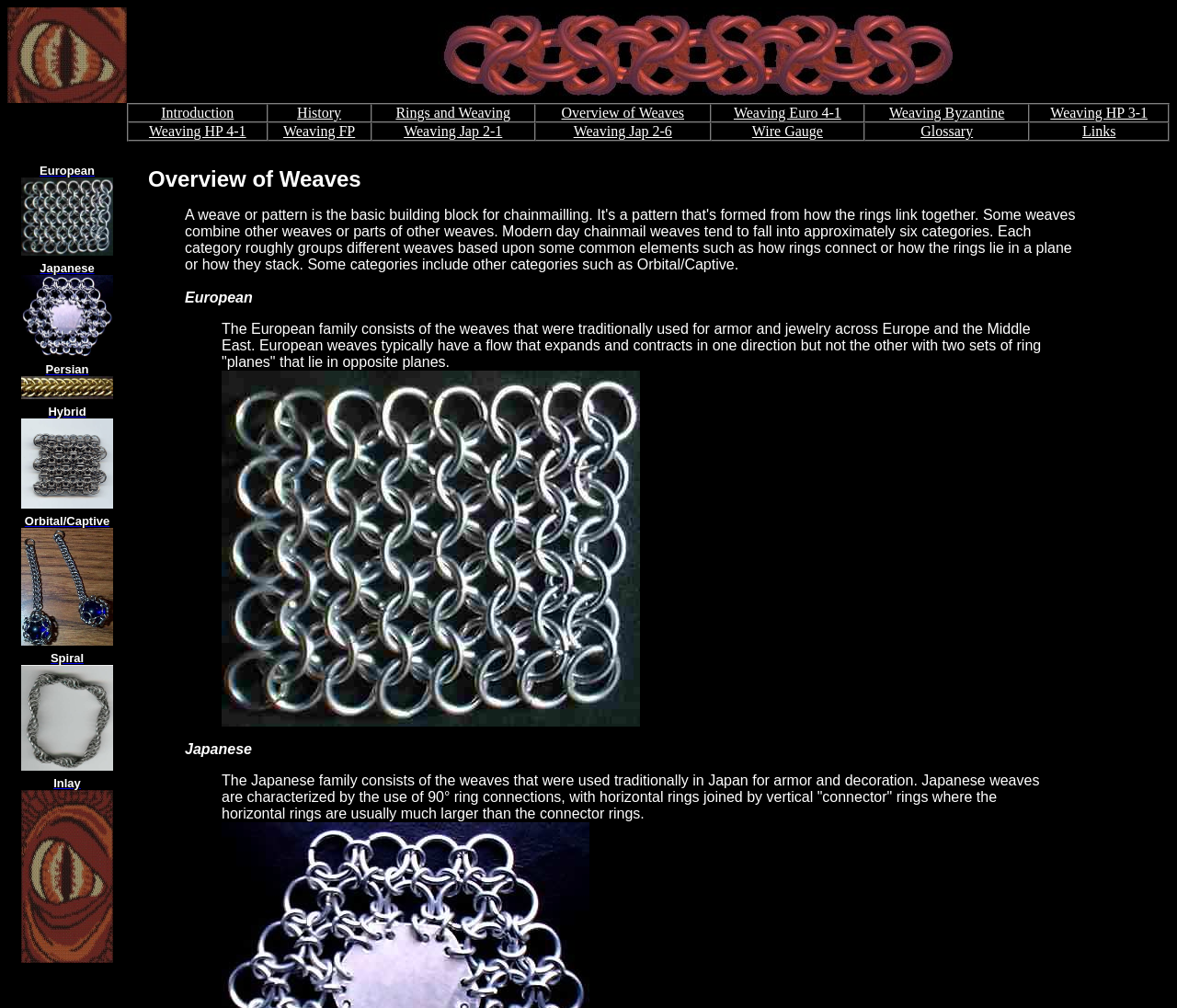Bounding box coordinates are specified in the format (top-left x, top-left y, bottom-right x, bottom-right y). All values are floating point numbers bounded between 0 and 1. Please provide the bounding box coordinate of the region this sentence describes: Weaving HP 3-1

[0.892, 0.104, 0.975, 0.12]